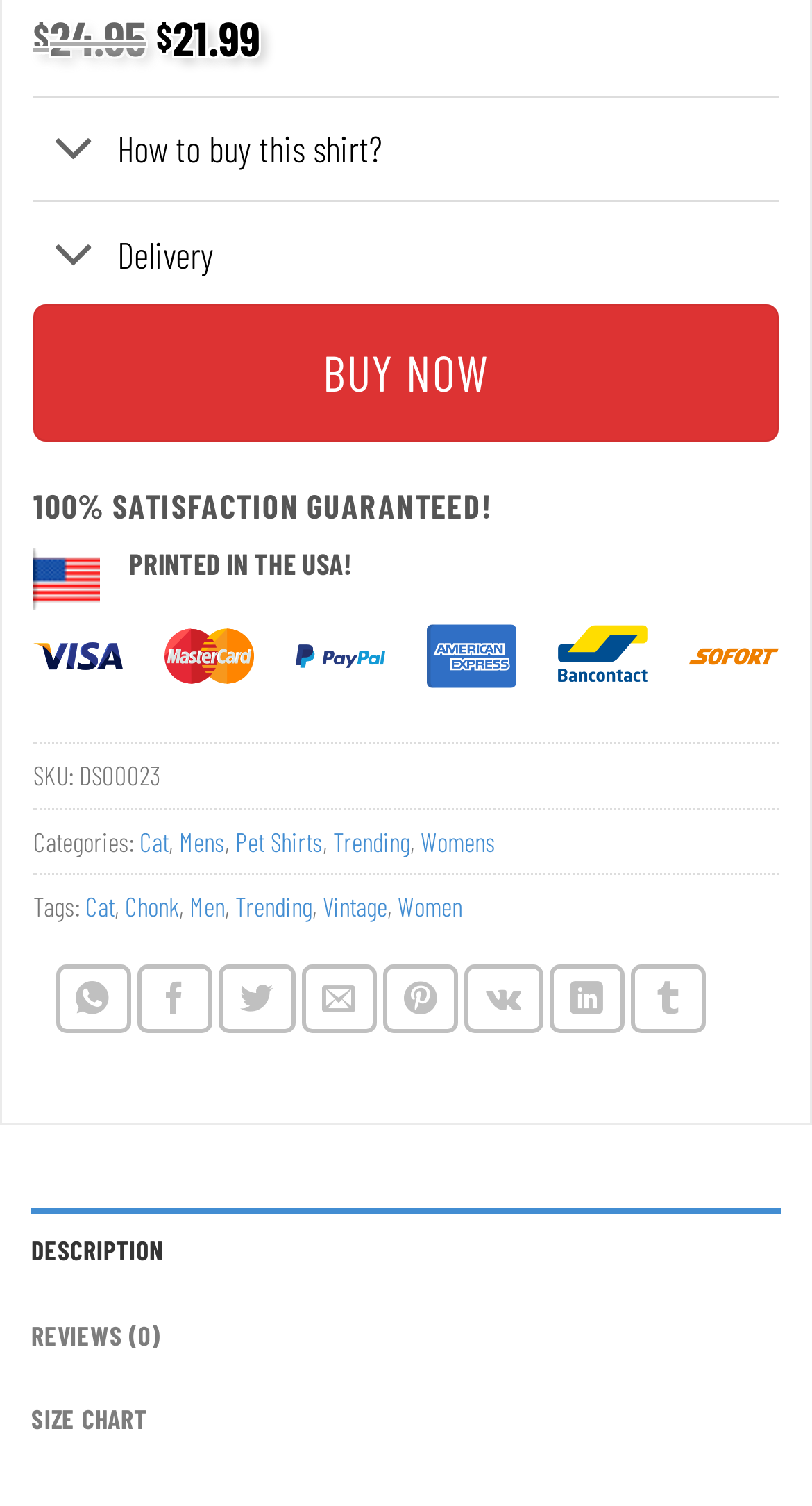Find the bounding box coordinates for the UI element whose description is: "parent_node: Delivery aria-label="Toggle"". The coordinates should be four float numbers between 0 and 1, in the format [left, top, right, bottom].

[0.041, 0.141, 0.142, 0.2]